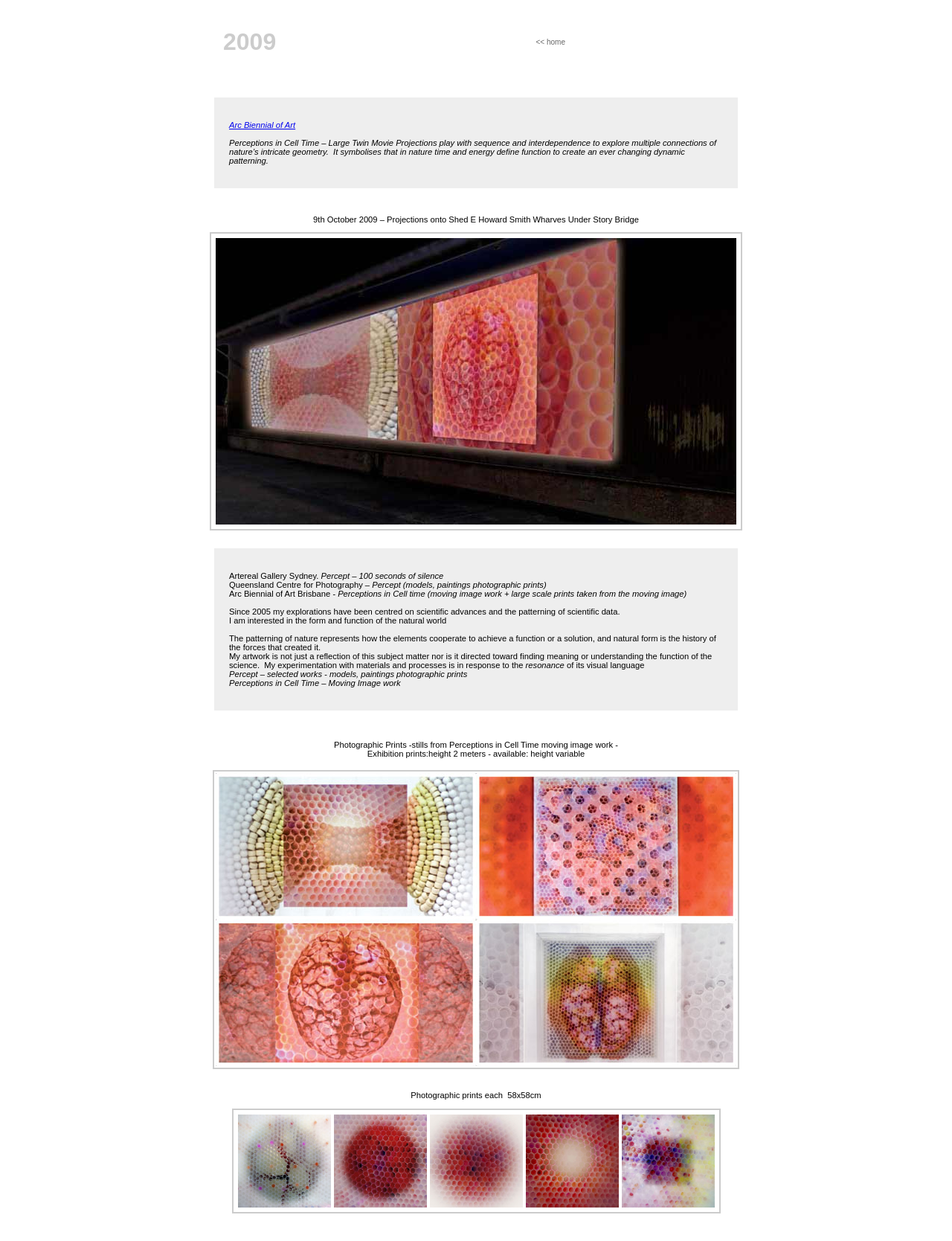How many images are there in the last table?
Based on the screenshot, provide a one-word or short-phrase response.

5